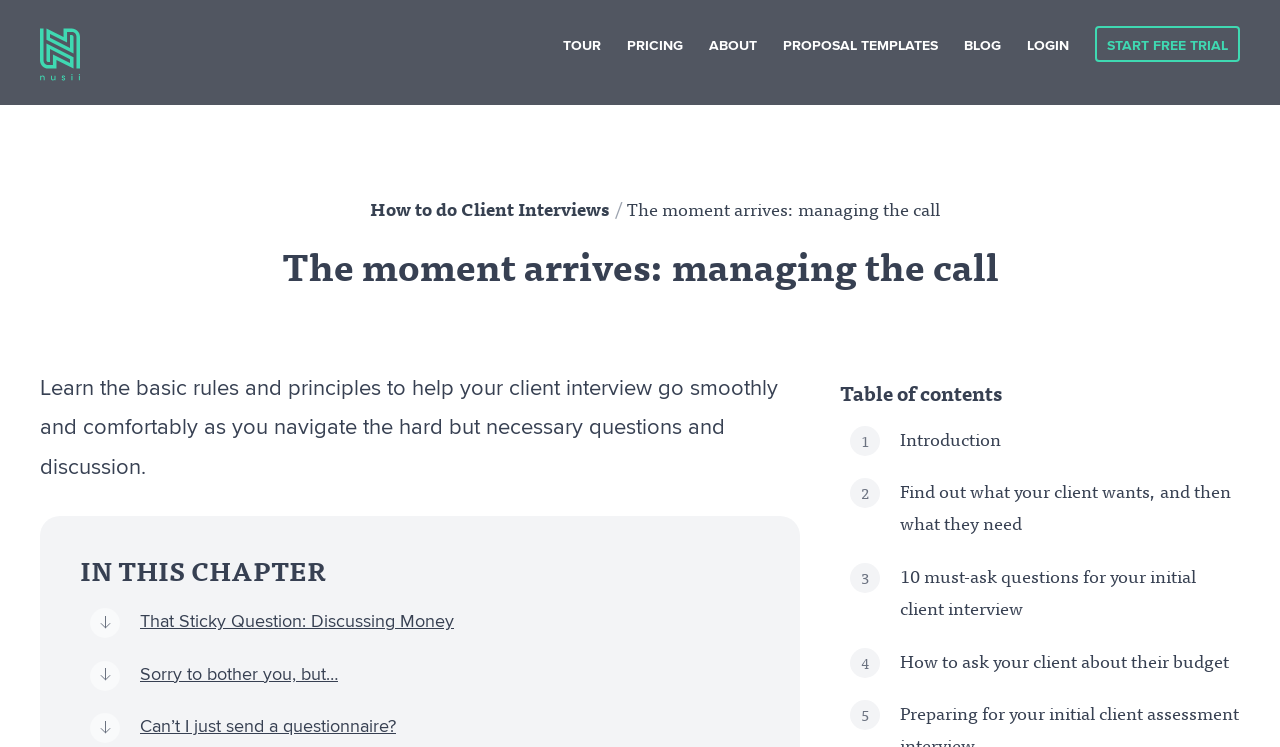What is the topic of the first link in the table of contents?
Answer with a single word or phrase by referring to the visual content.

Introduction